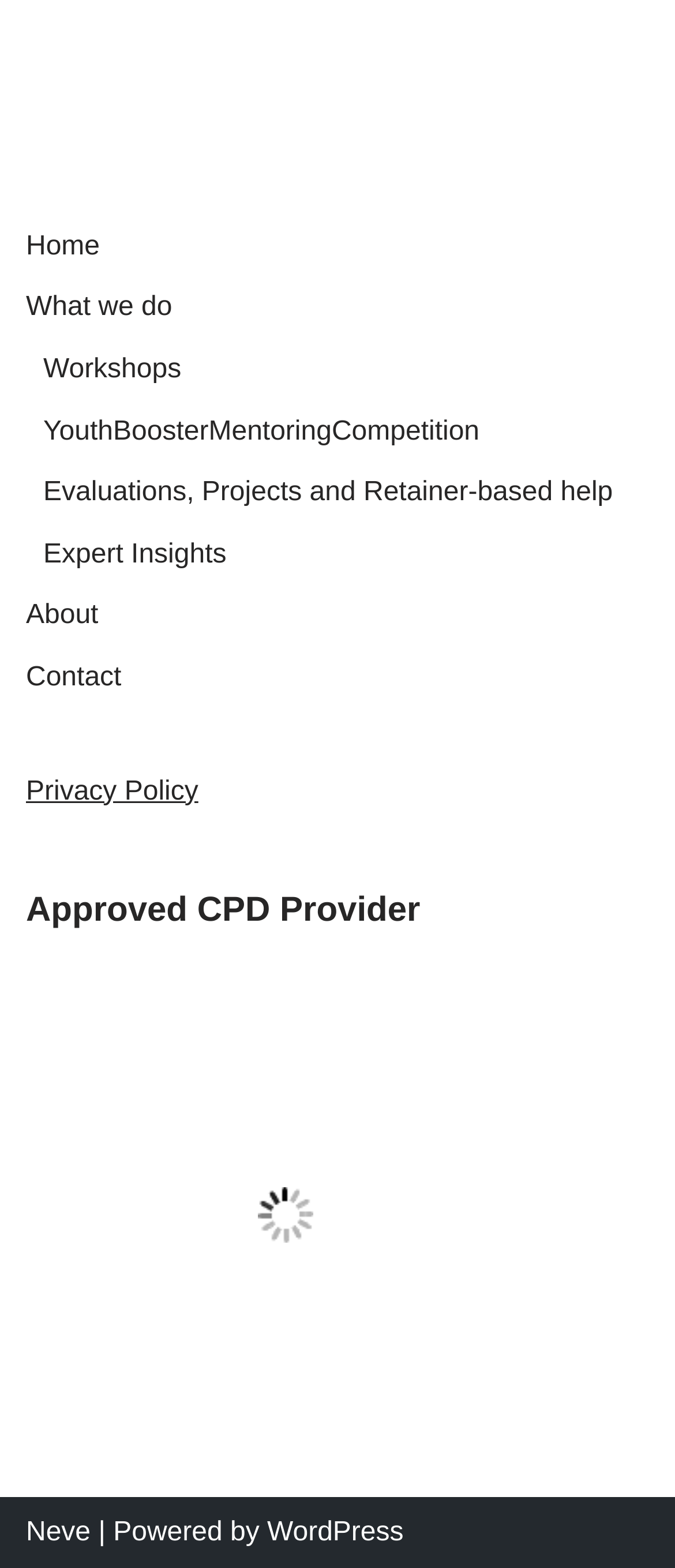Locate the bounding box coordinates of the clickable region to complete the following instruction: "go to home page."

[0.038, 0.148, 0.148, 0.166]